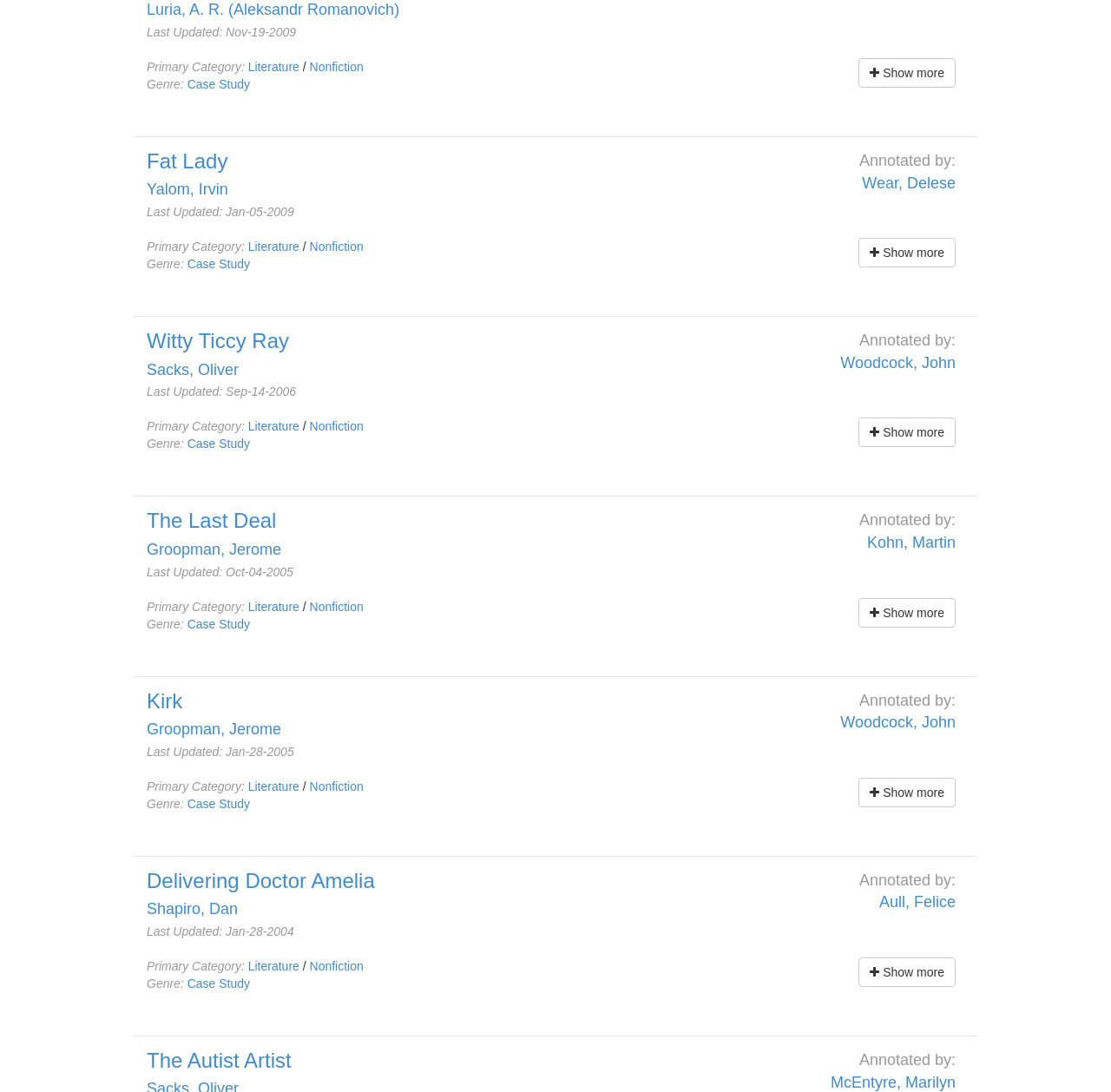Bounding box coordinates must be specified in the format (top-left x, top-left y, bottom-right x, bottom-right y). All values should be floating point numbers between 0 and 1. What are the bounding box coordinates of the UI element described as: Nonfiction

[0.279, 0.549, 0.327, 0.562]